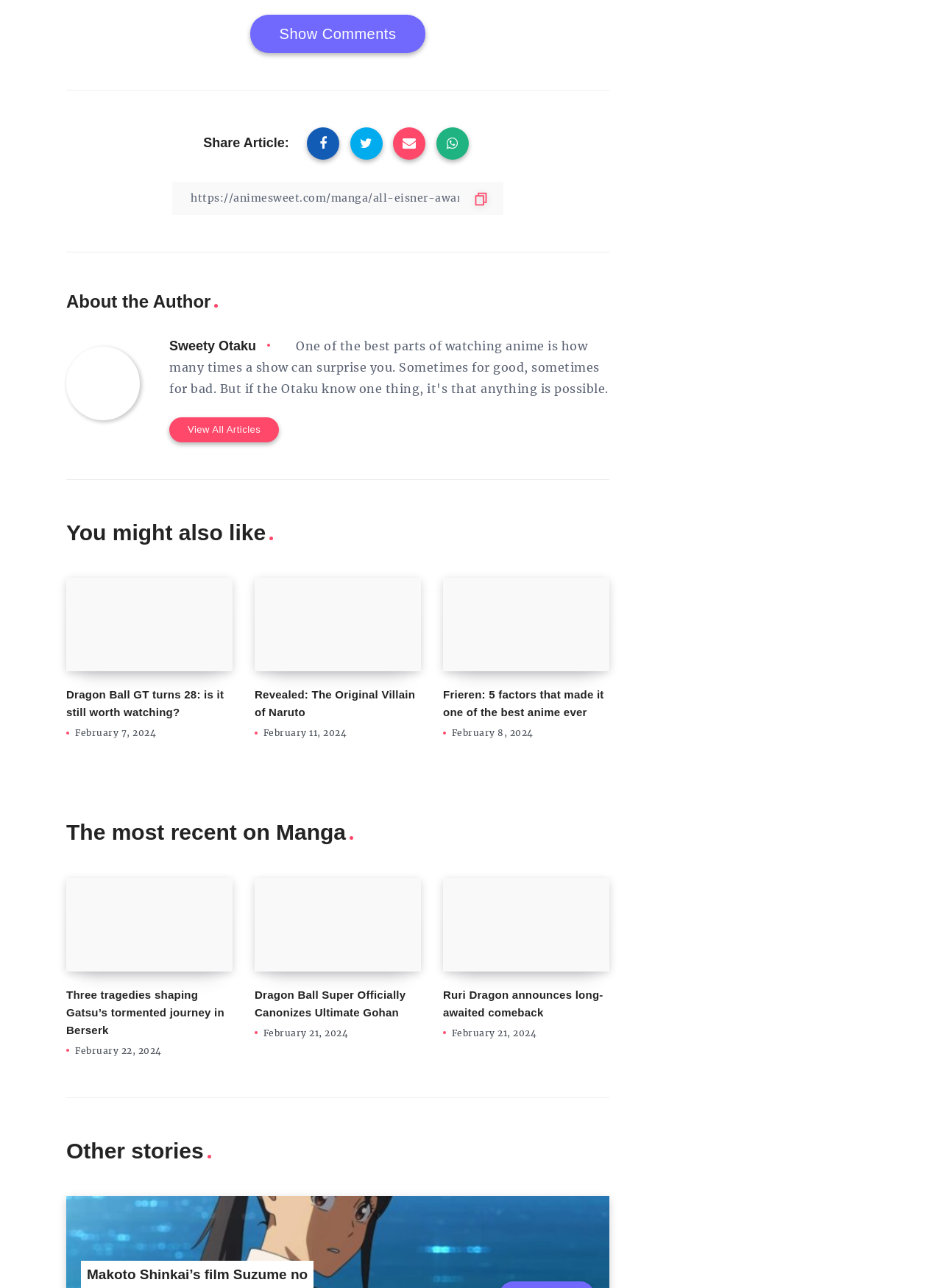Please identify the bounding box coordinates of the region to click in order to complete the task: "Check the article 'Ruri Dragon announces long-awaited comeback'". The coordinates must be four float numbers between 0 and 1, specified as [left, top, right, bottom].

[0.47, 0.767, 0.64, 0.791]